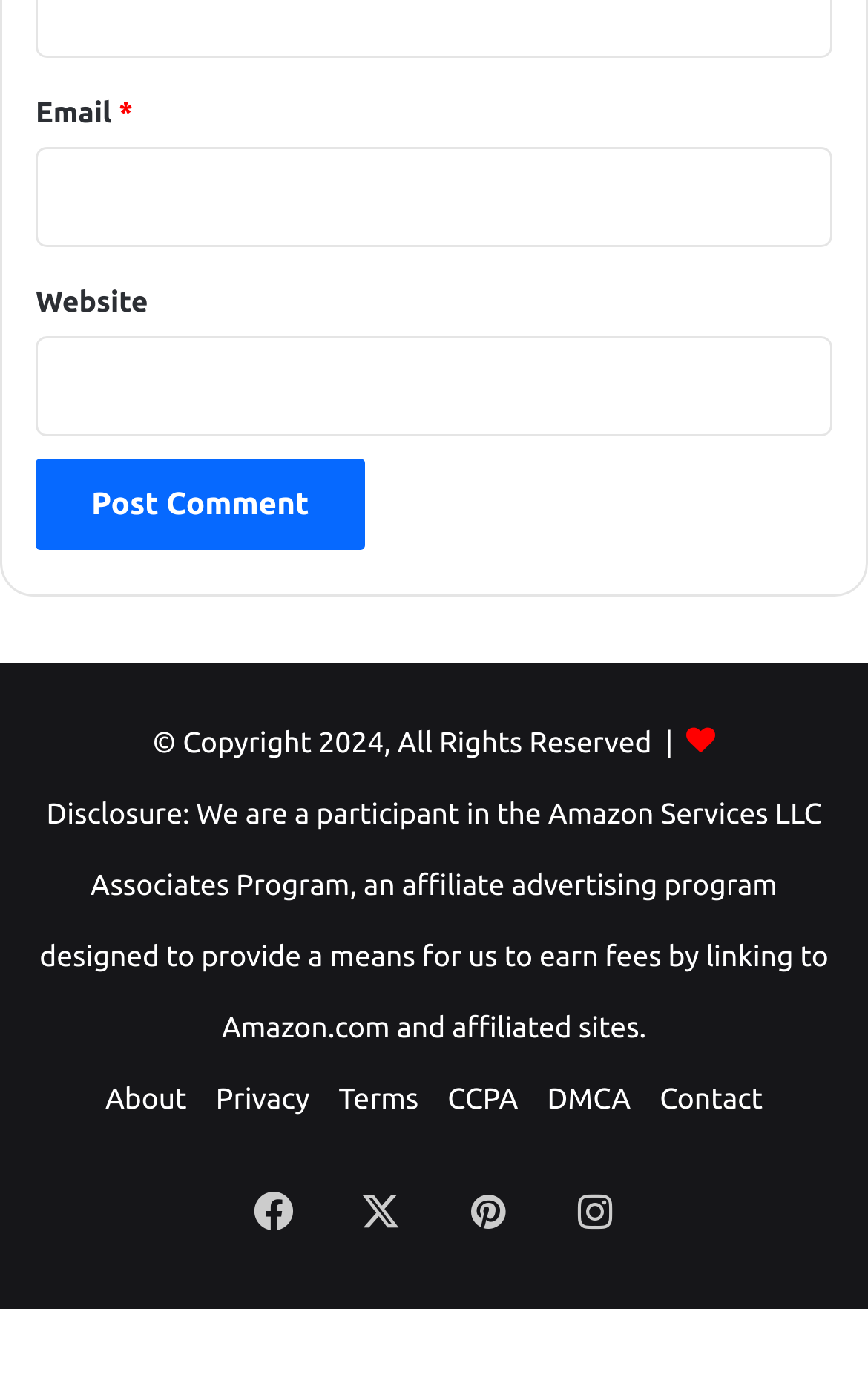Identify the bounding box of the UI element described as follows: "parent_node: Website name="url"". Provide the coordinates as four float numbers in the range of 0 to 1 [left, top, right, bottom].

[0.041, 0.241, 0.959, 0.312]